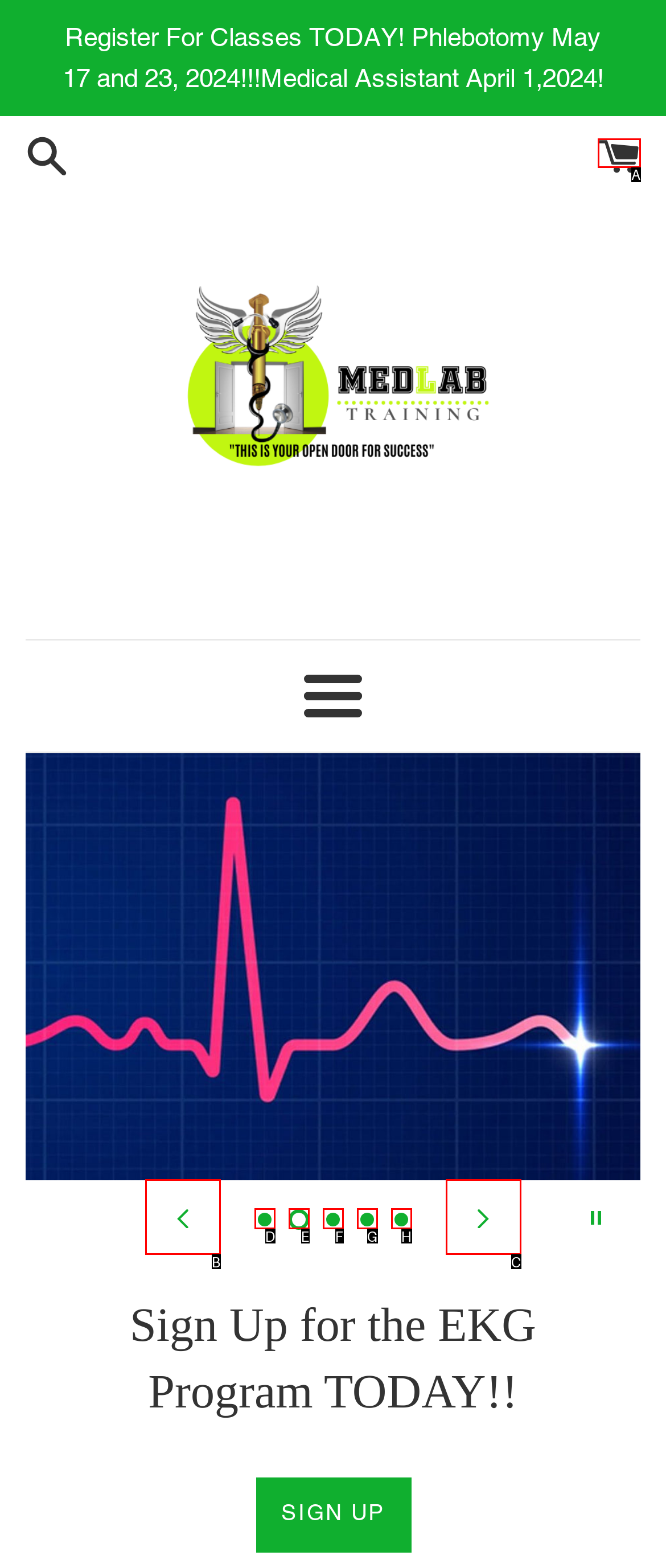Which lettered option matches the following description: 2
Provide the letter of the matching option directly.

E